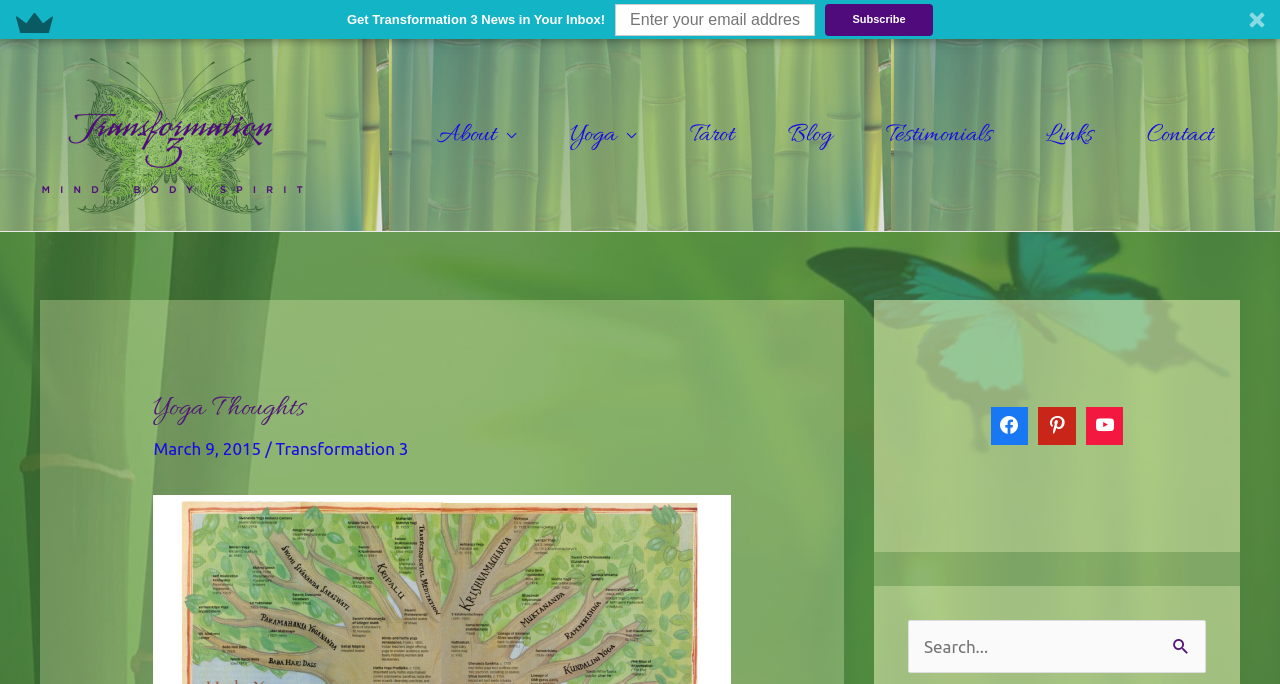What is the name of the website?
Please provide a detailed and comprehensive answer to the question.

I determined the name of the website by looking at the link element with the text 'Transformation3' at the top of the webpage, which is likely to be the website's title or logo.